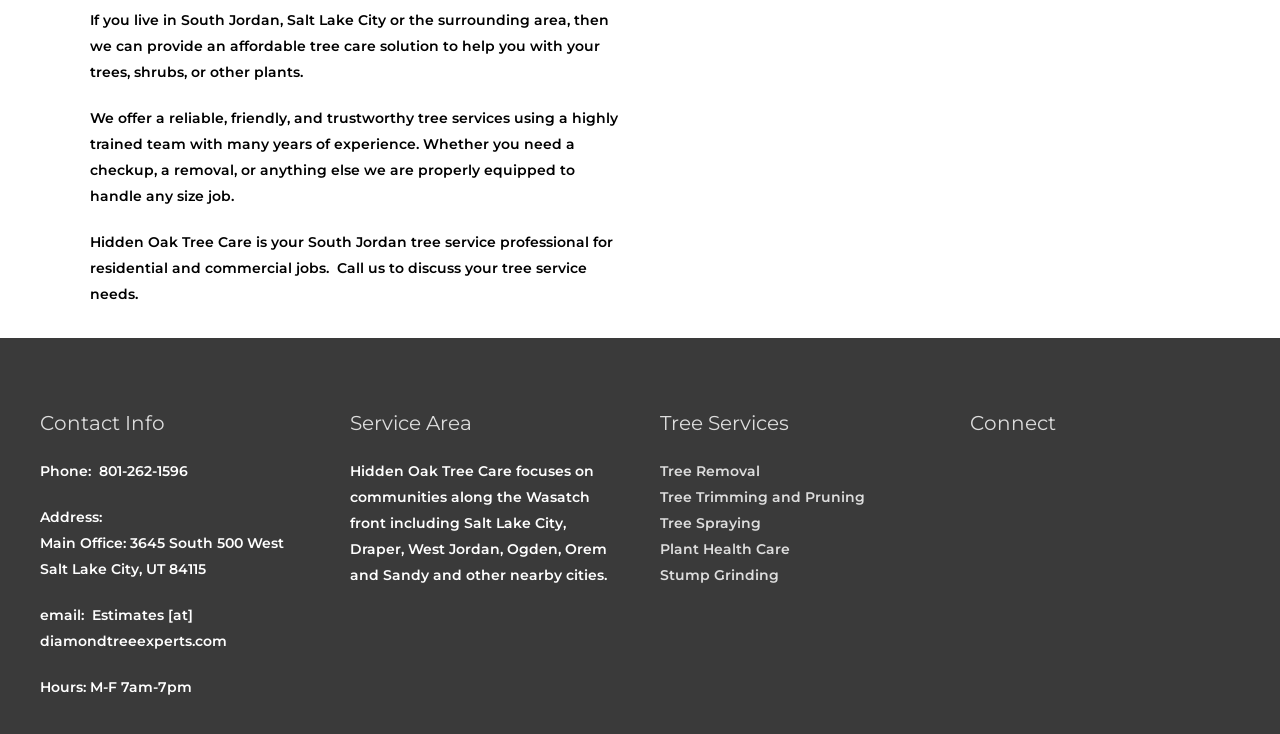Locate the bounding box of the UI element described by: "Plant Health Care" in the given webpage screenshot.

[0.516, 0.736, 0.617, 0.76]